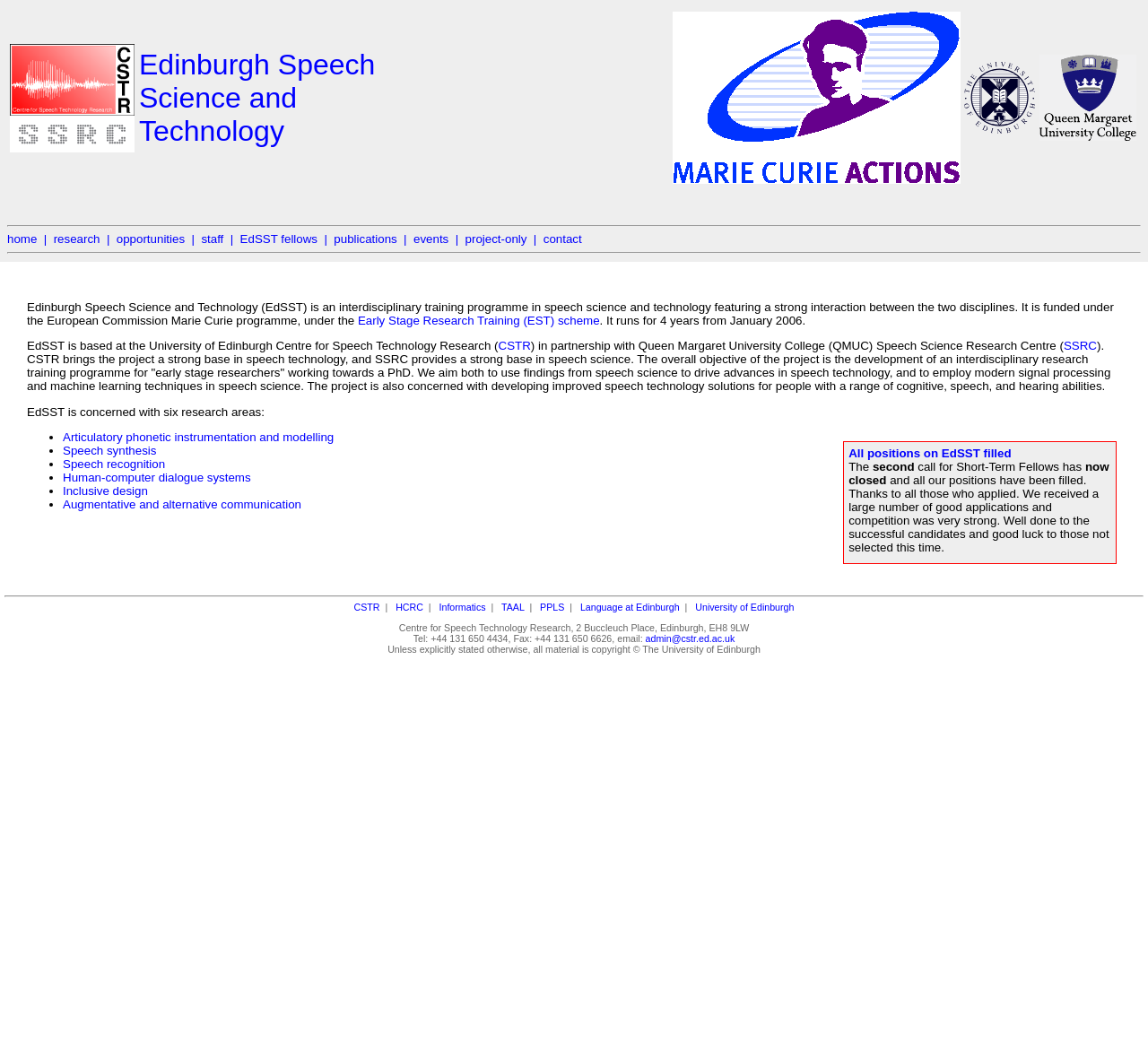What is the purpose of EdSST?
Relying on the image, give a concise answer in one word or a brief phrase.

interdisciplinary research training programme